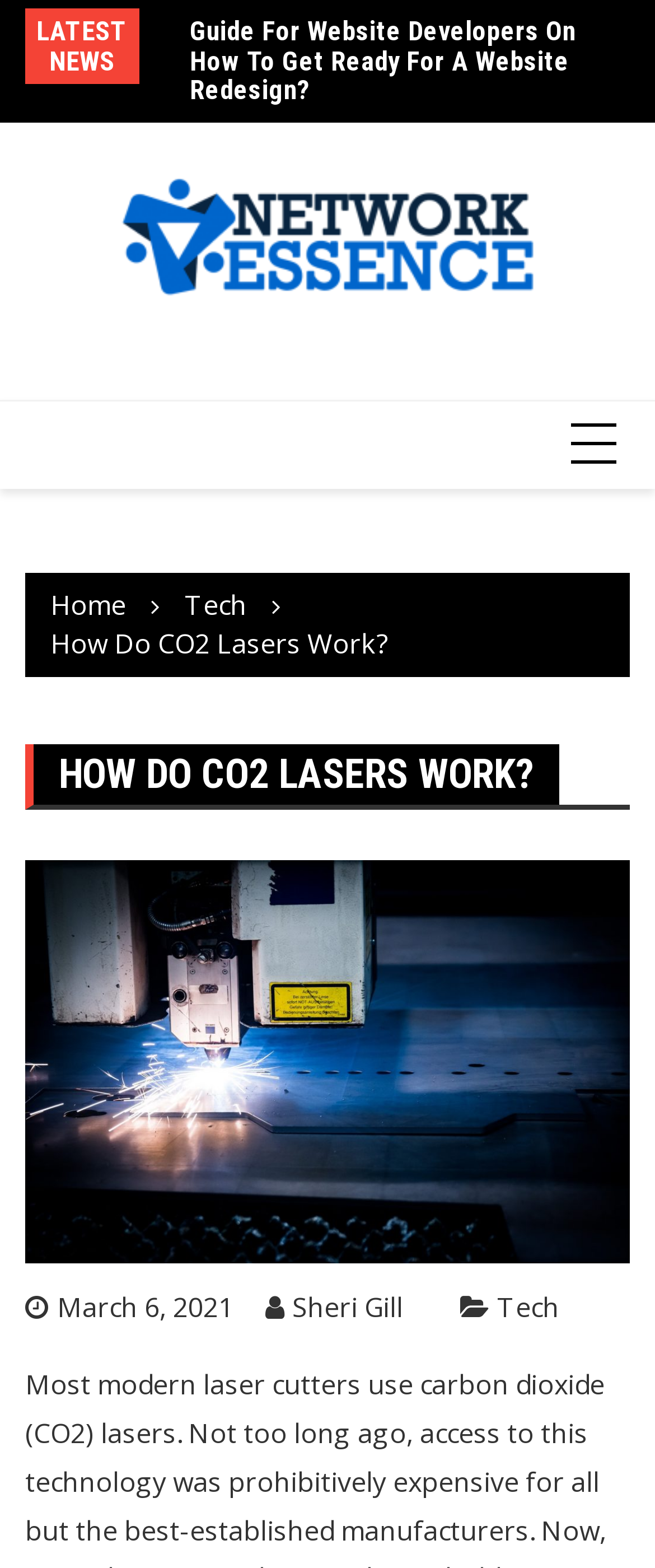Pinpoint the bounding box coordinates of the clickable area needed to execute the instruction: "Read the latest news". The coordinates should be specified as four float numbers between 0 and 1, i.e., [left, top, right, bottom].

[0.038, 0.011, 0.212, 0.048]